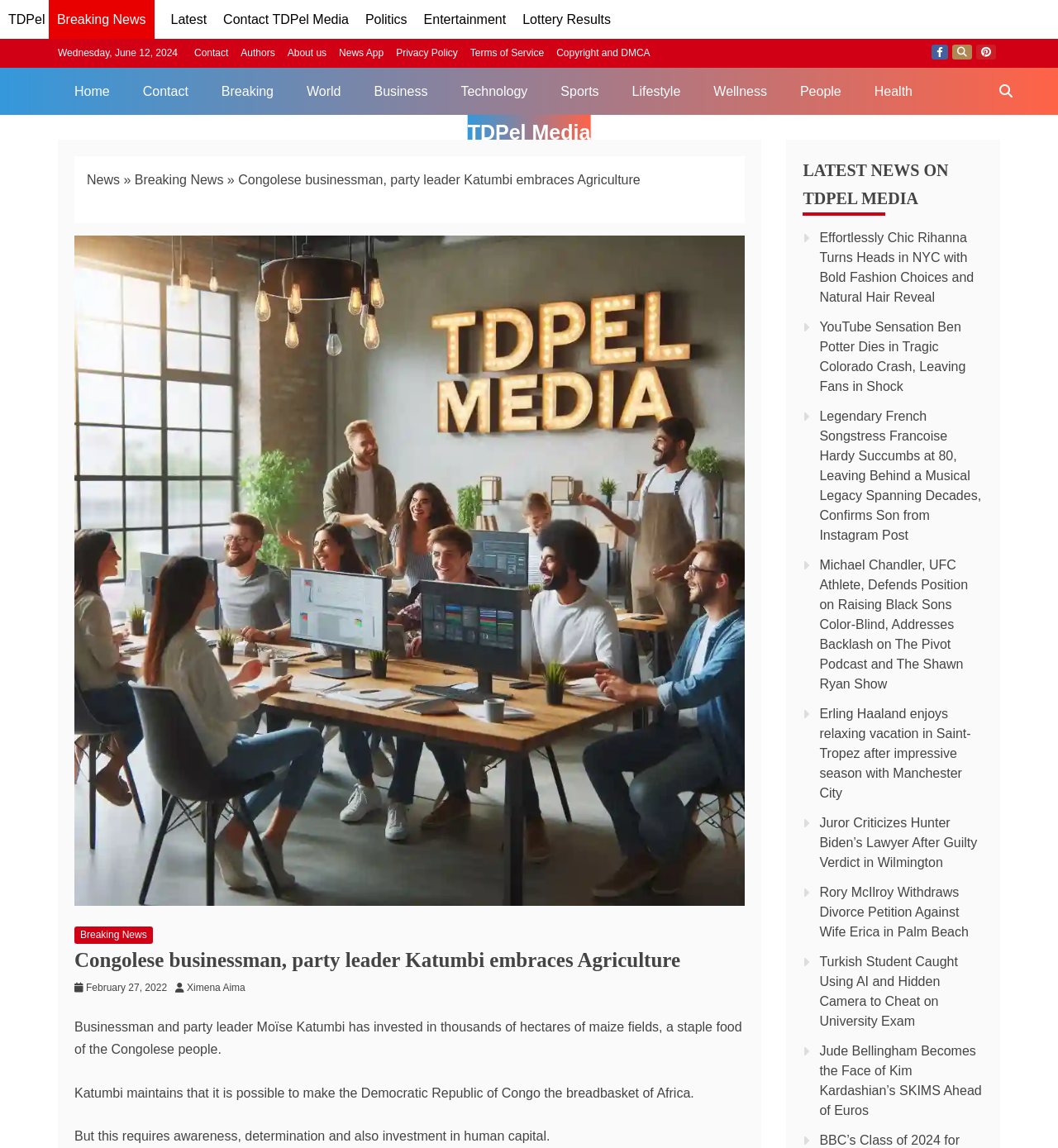What is the topic of the news article with the heading 'Congolese businessman, party leader Katumbi embraces Agriculture'?
Using the image as a reference, answer the question in detail.

I read the heading of the news article and found that it is related to agriculture, specifically about Moïse Katumbi's investment in maize fields.